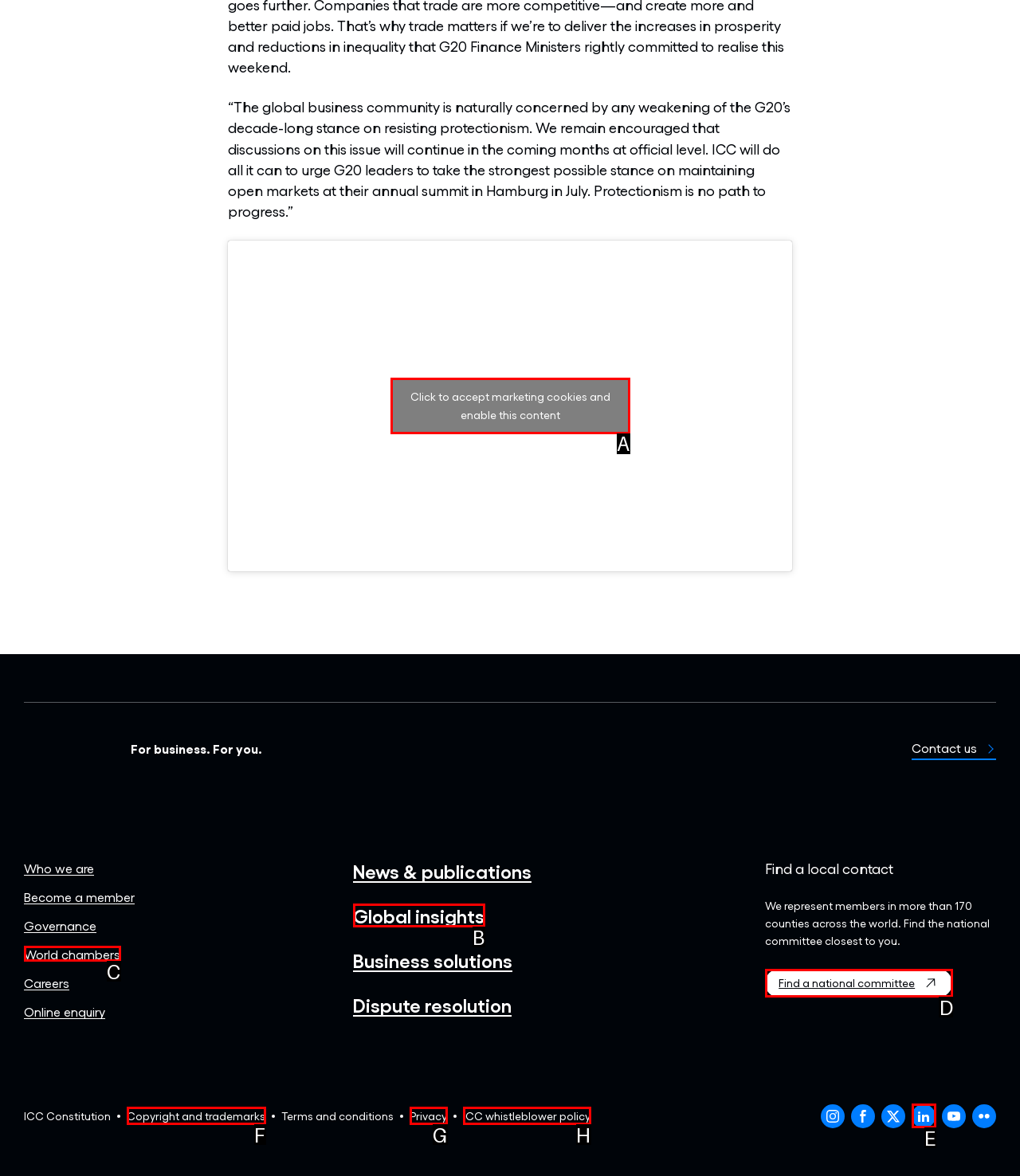Tell me which option I should click to complete the following task: Find a national committee
Answer with the option's letter from the given choices directly.

D